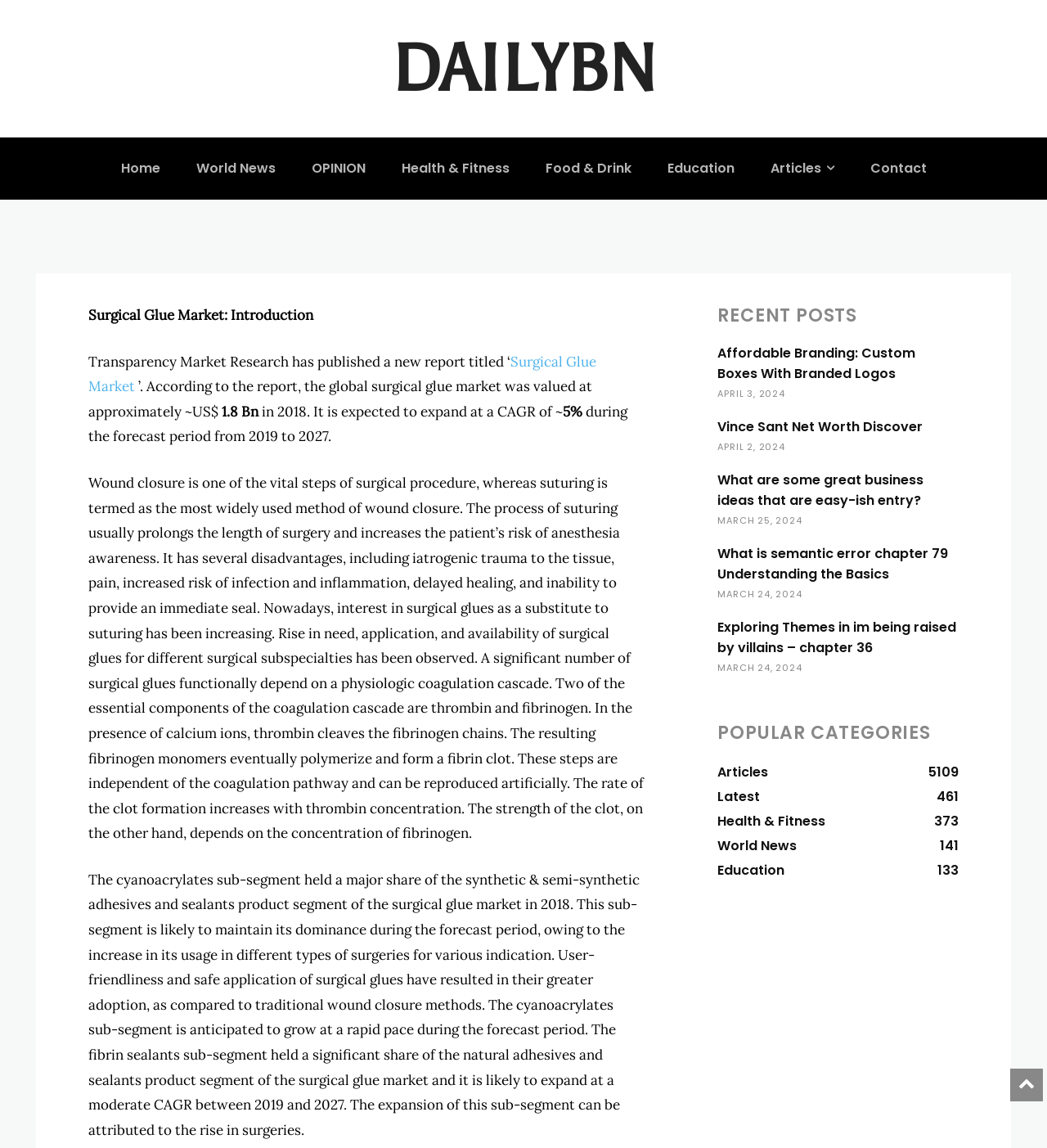Identify the bounding box coordinates of the clickable section necessary to follow the following instruction: "Read the article 'Surgical Glue Market: Introduction'". The coordinates should be presented as four float numbers from 0 to 1, i.e., [left, top, right, bottom].

[0.084, 0.267, 0.299, 0.282]